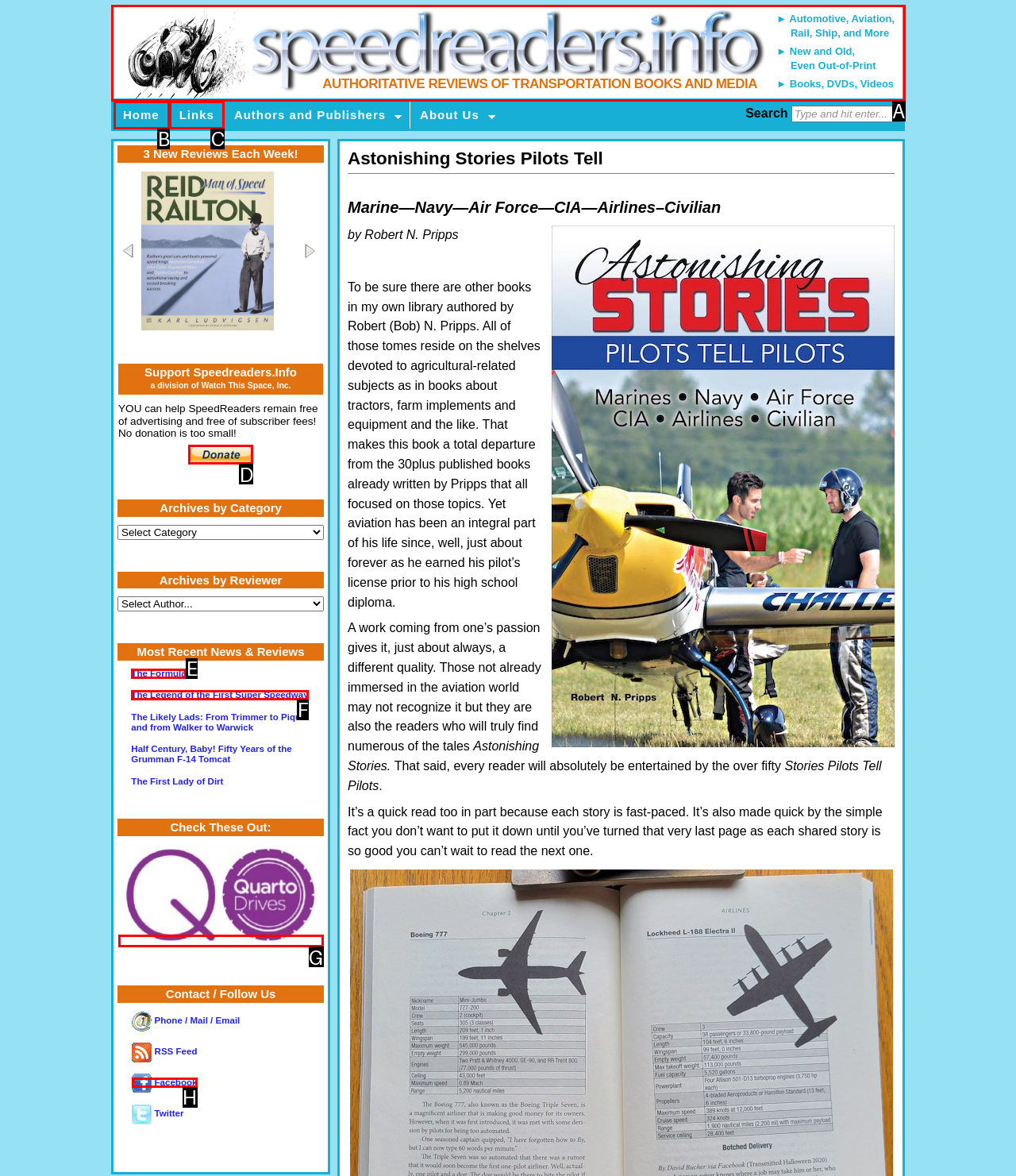Which option aligns with the description: alt="QuartoDrives.jpg" title="QuartoDrives.jpg"? Respond by selecting the correct letter.

G